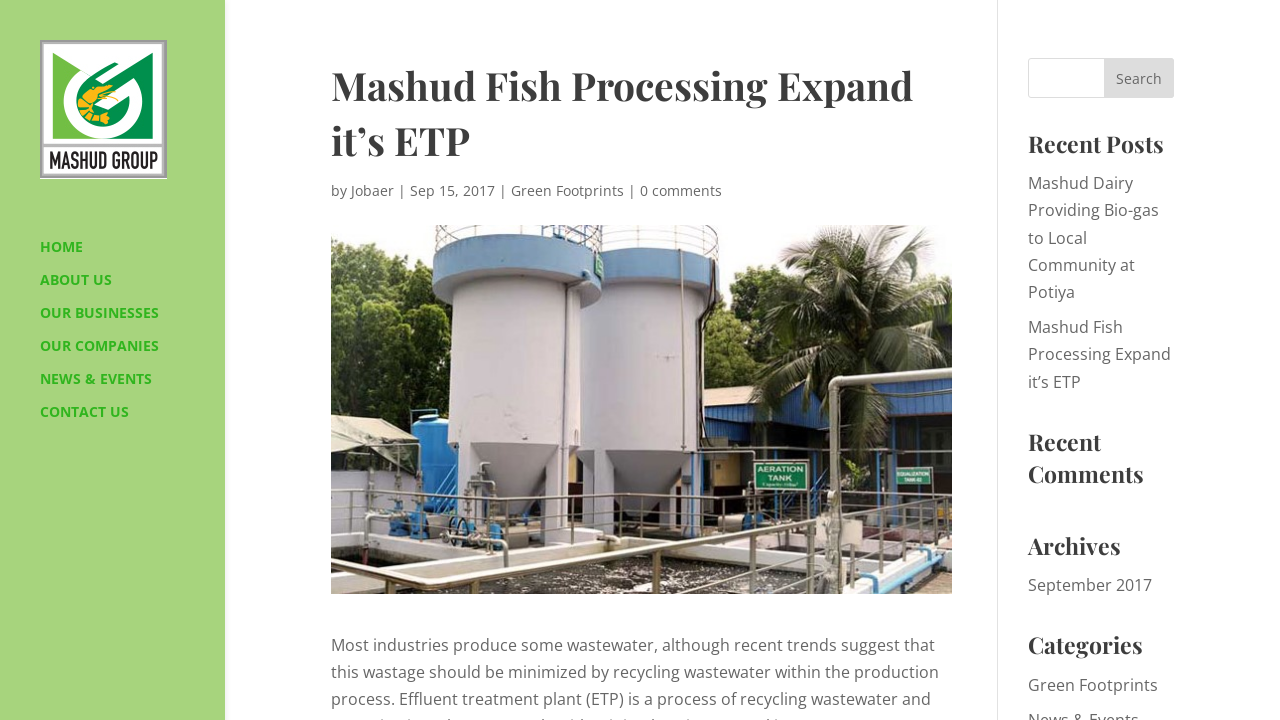What is the title of the main article?
We need a detailed and exhaustive answer to the question. Please elaborate.

The title of the main article can be found in the middle of the webpage, where it says 'Mashud Fish Processing Expand it’s ETP' in a heading format.